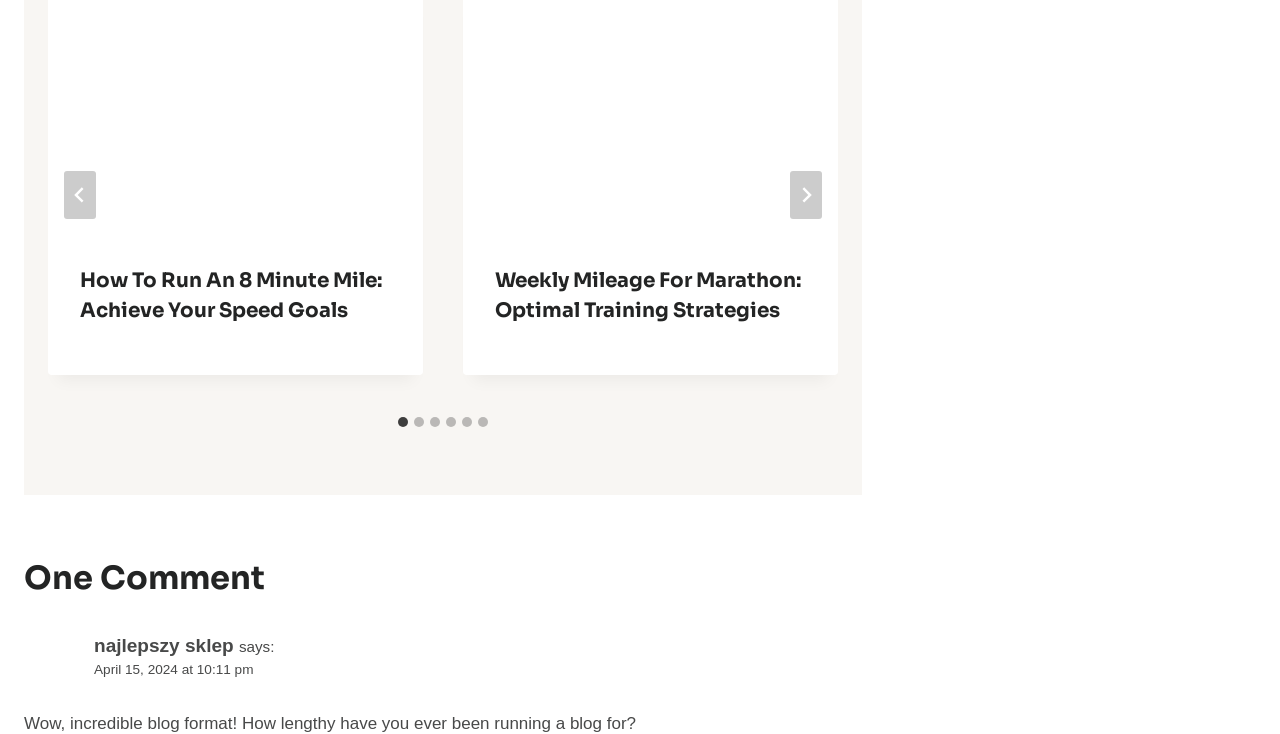What is the format of the blog?
Please ensure your answer is as detailed and informative as possible.

The comment at the bottom of the page, 'Wow, incredible blog format! How lengthy have you ever been running a blog for?', suggests that the format of the blog is considered 'incredible' by the commenter.